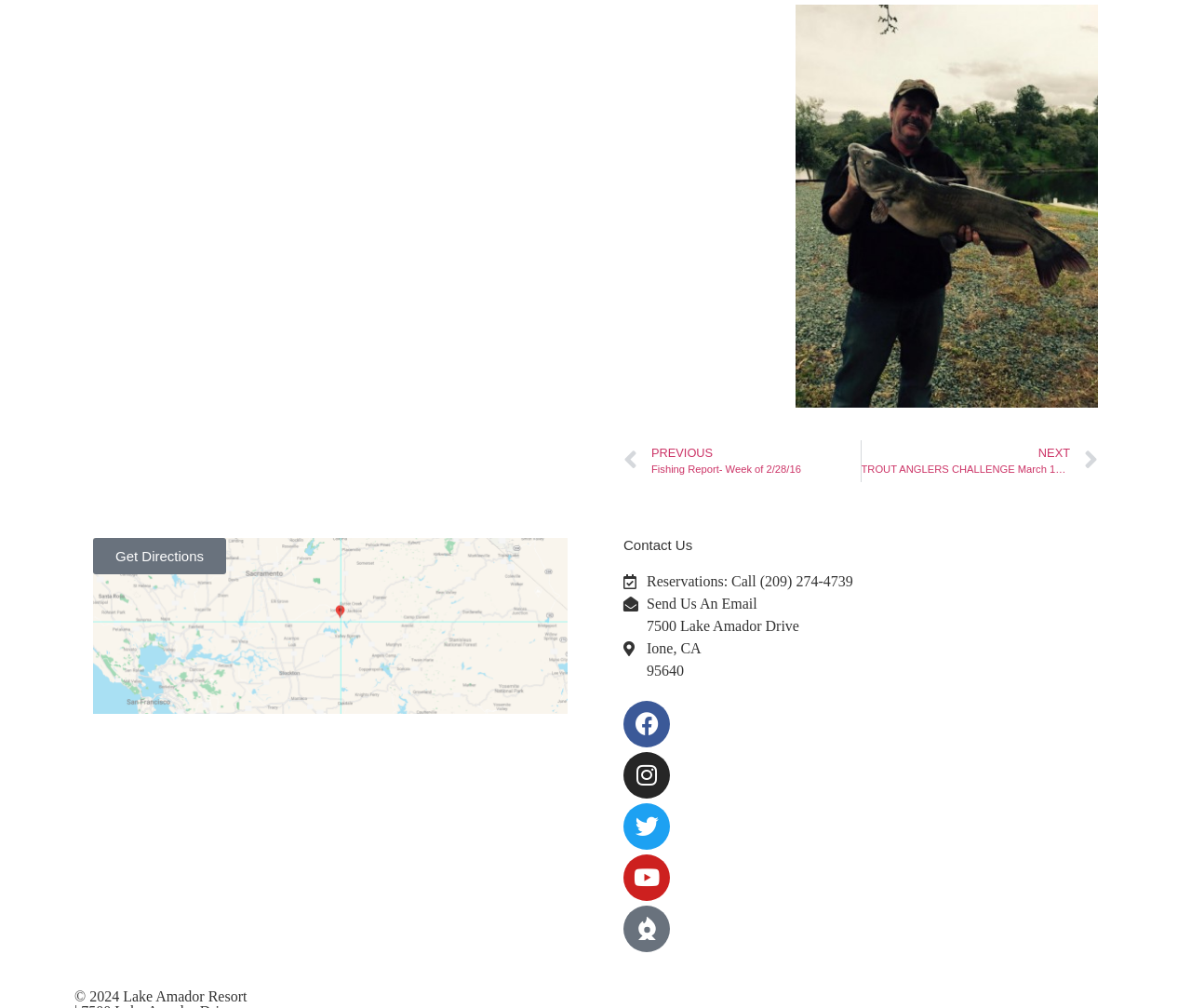Please find the bounding box for the following UI element description. Provide the coordinates in (top-left x, top-left y, bottom-right x, bottom-right y) format, with values between 0 and 1: Get Directions

[0.078, 0.534, 0.19, 0.57]